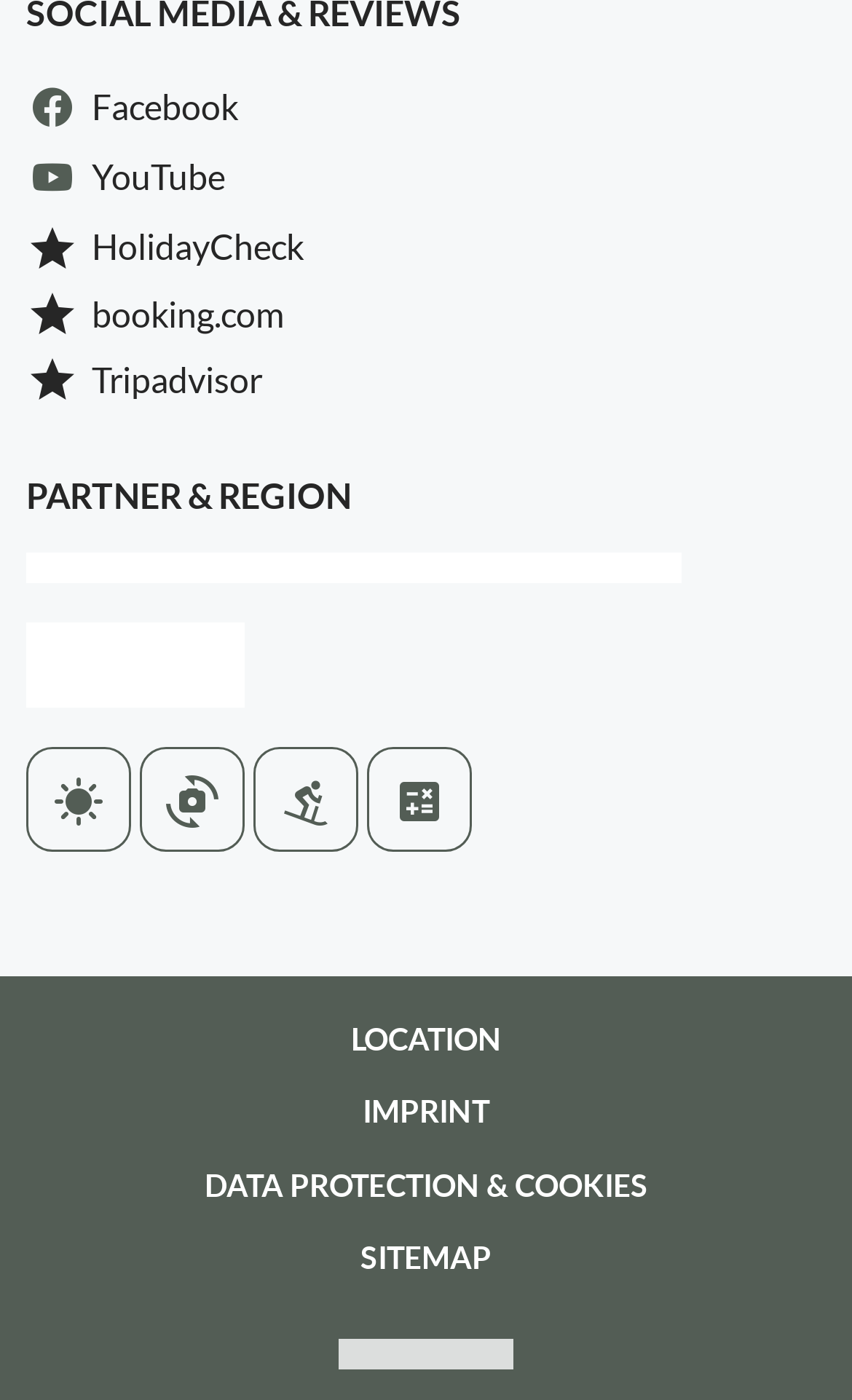Utilize the details in the image to give a detailed response to the question: What is the name of the agency mentioned at the bottom?

I found the name of the agency mentioned at the bottom of the webpage, which is Werbeagentur Praxmarer, along with an image of the agency.